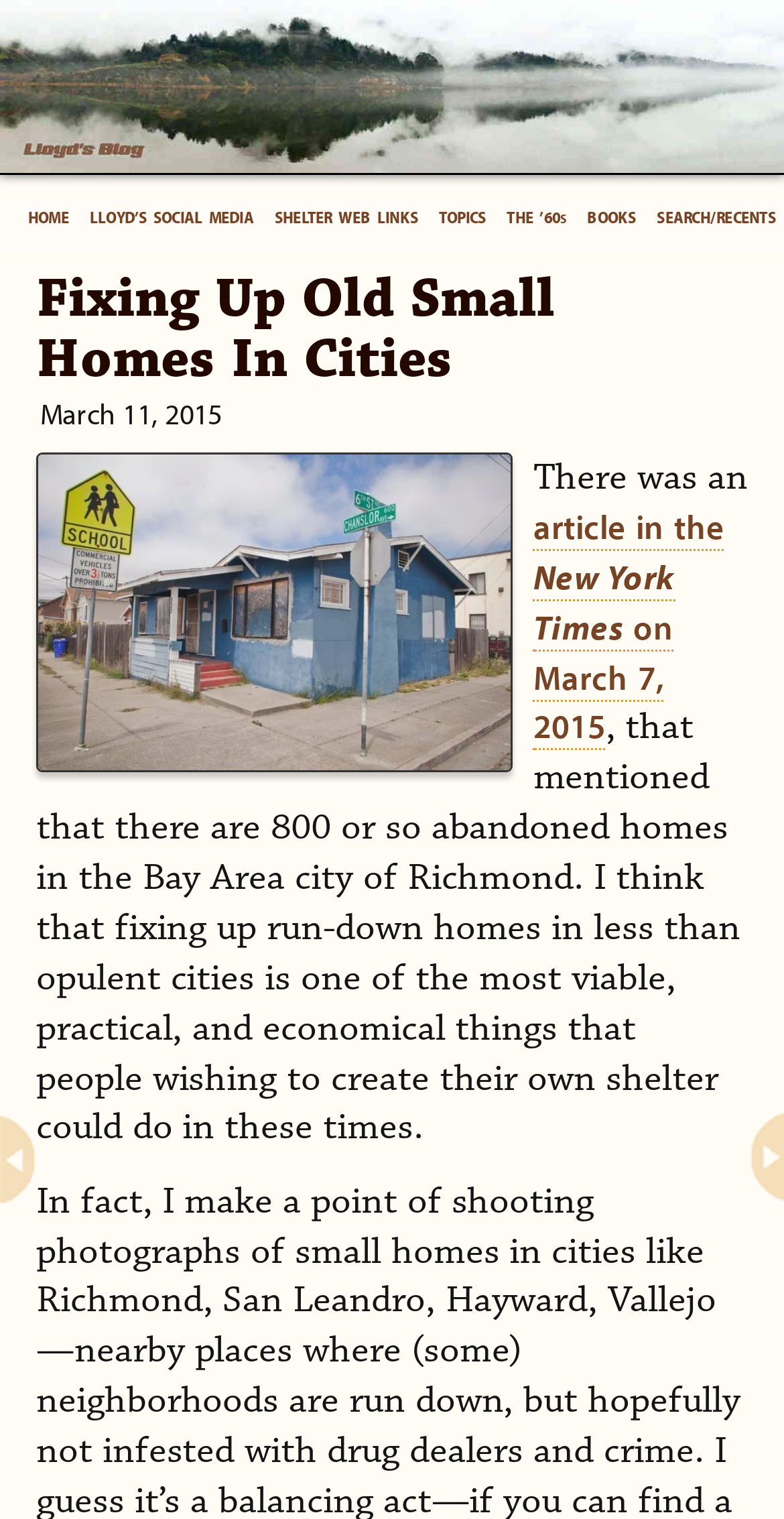Identify the bounding box of the HTML element described as: "Home".

[0.036, 0.138, 0.1, 0.151]